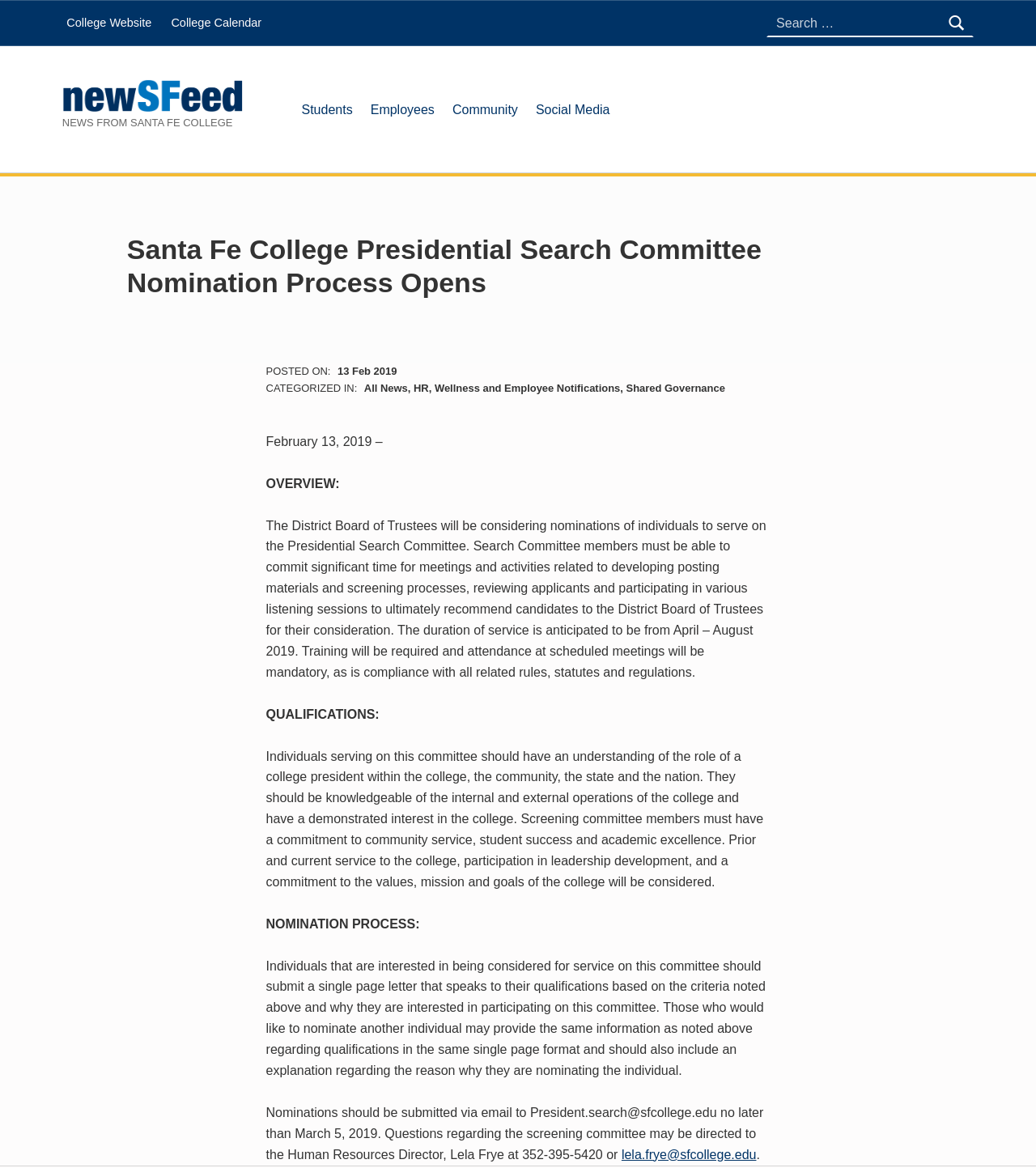With reference to the image, please provide a detailed answer to the following question: What is the email address to submit nominations?

I found the answer by reading the 'NOMINATION PROCESS:' section, which provides the email address to submit nominations. The email address is 'President.search@sfcollege.edu'.